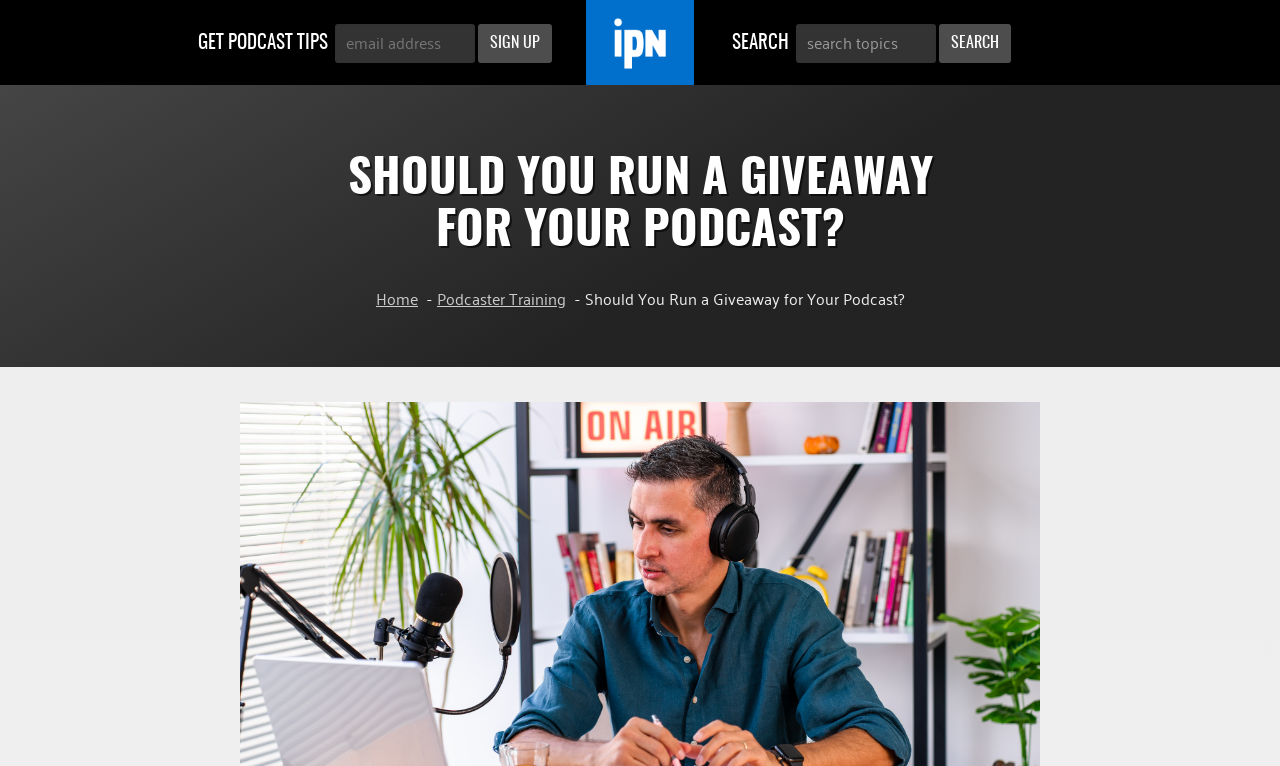What is the logo image located at the top left corner of the webpage?
Based on the image, provide your answer in one word or phrase.

Independent Podcast Network